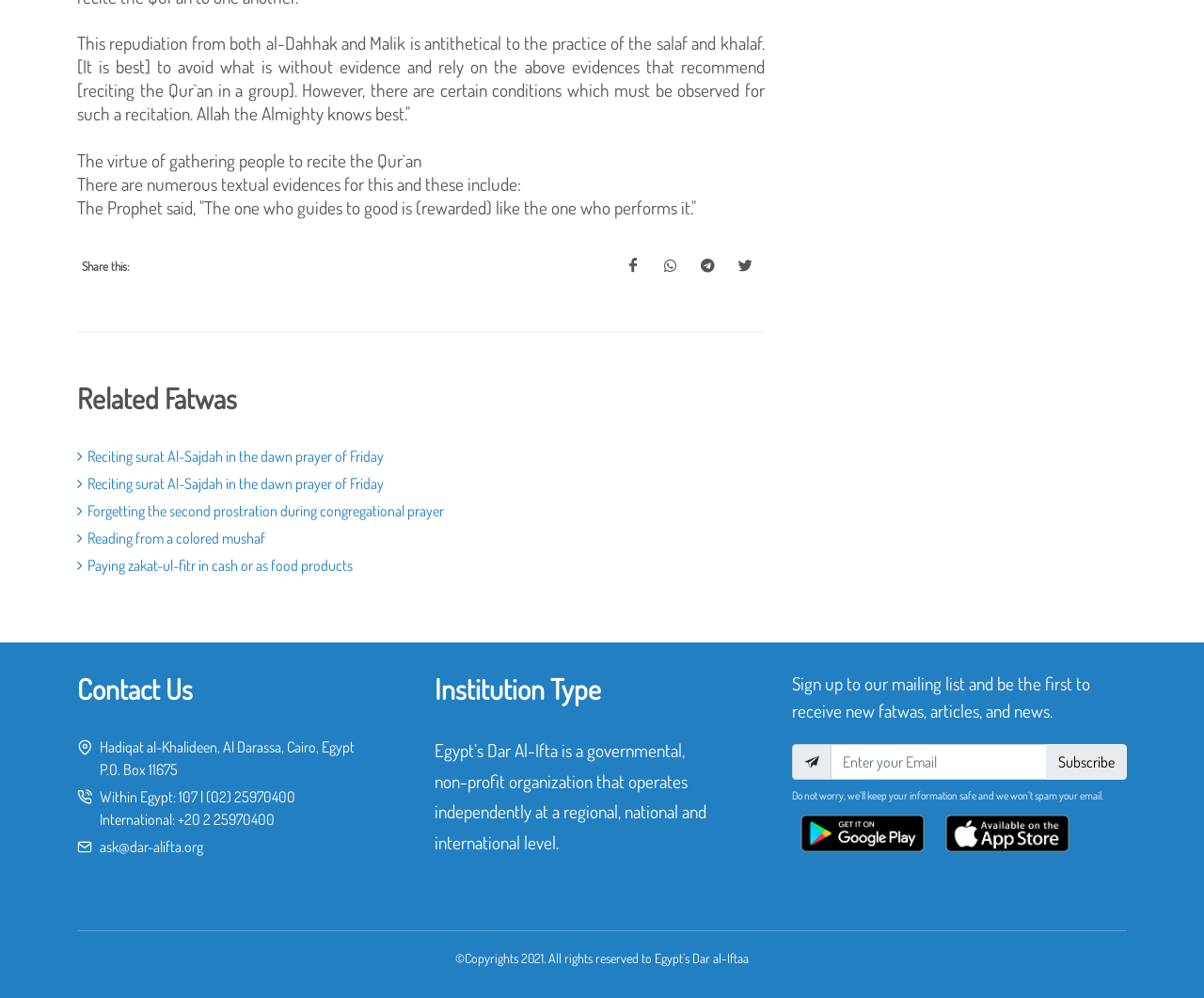What is the purpose of the 'Subscribe' button?
Please provide a single word or phrase in response based on the screenshot.

To sign up to the mailing list